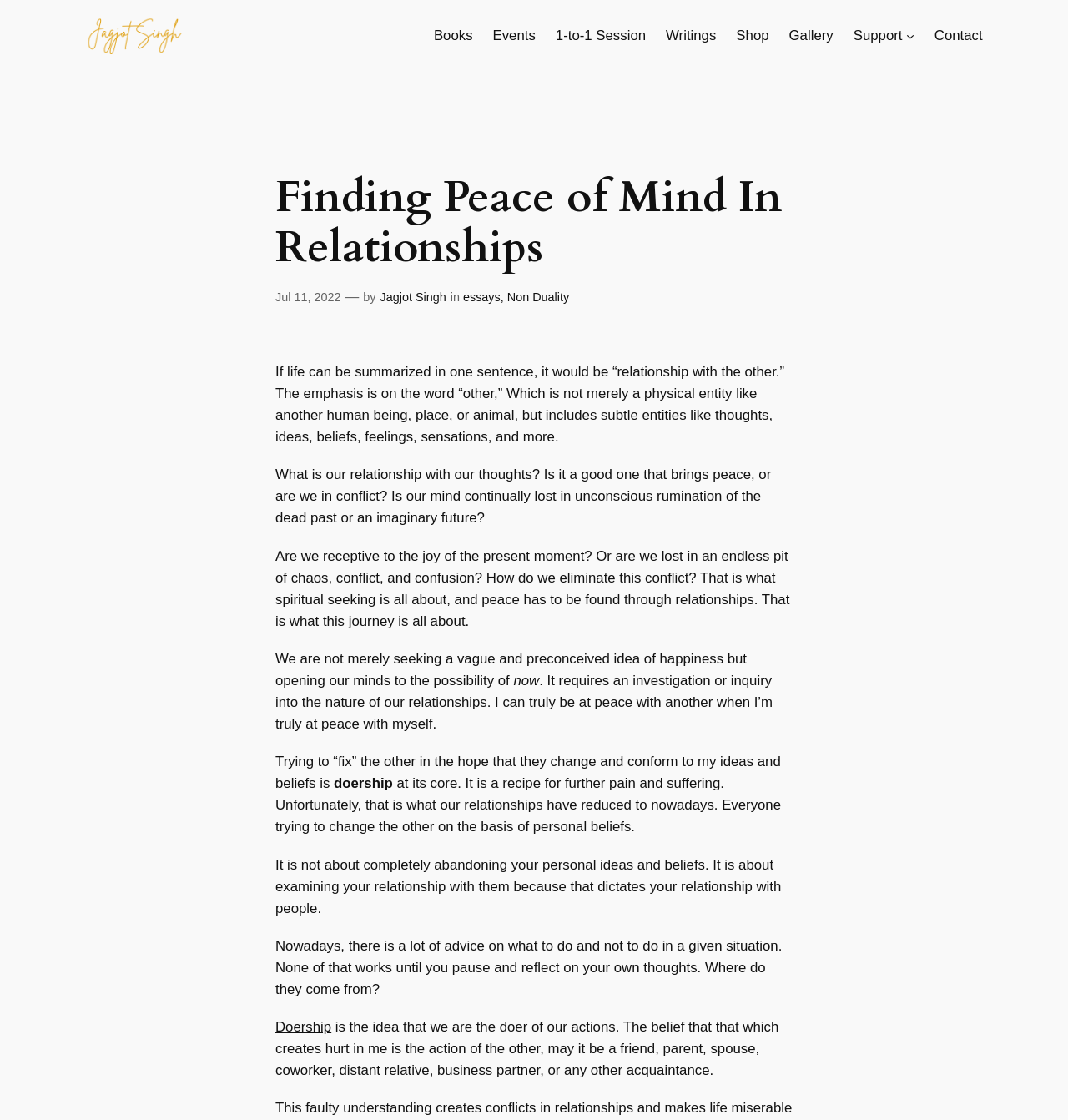Refer to the element description Jul 11, 2022 and identify the corresponding bounding box in the screenshot. Format the coordinates as (top-left x, top-left y, bottom-right x, bottom-right y) with values in the range of 0 to 1.

[0.258, 0.259, 0.319, 0.271]